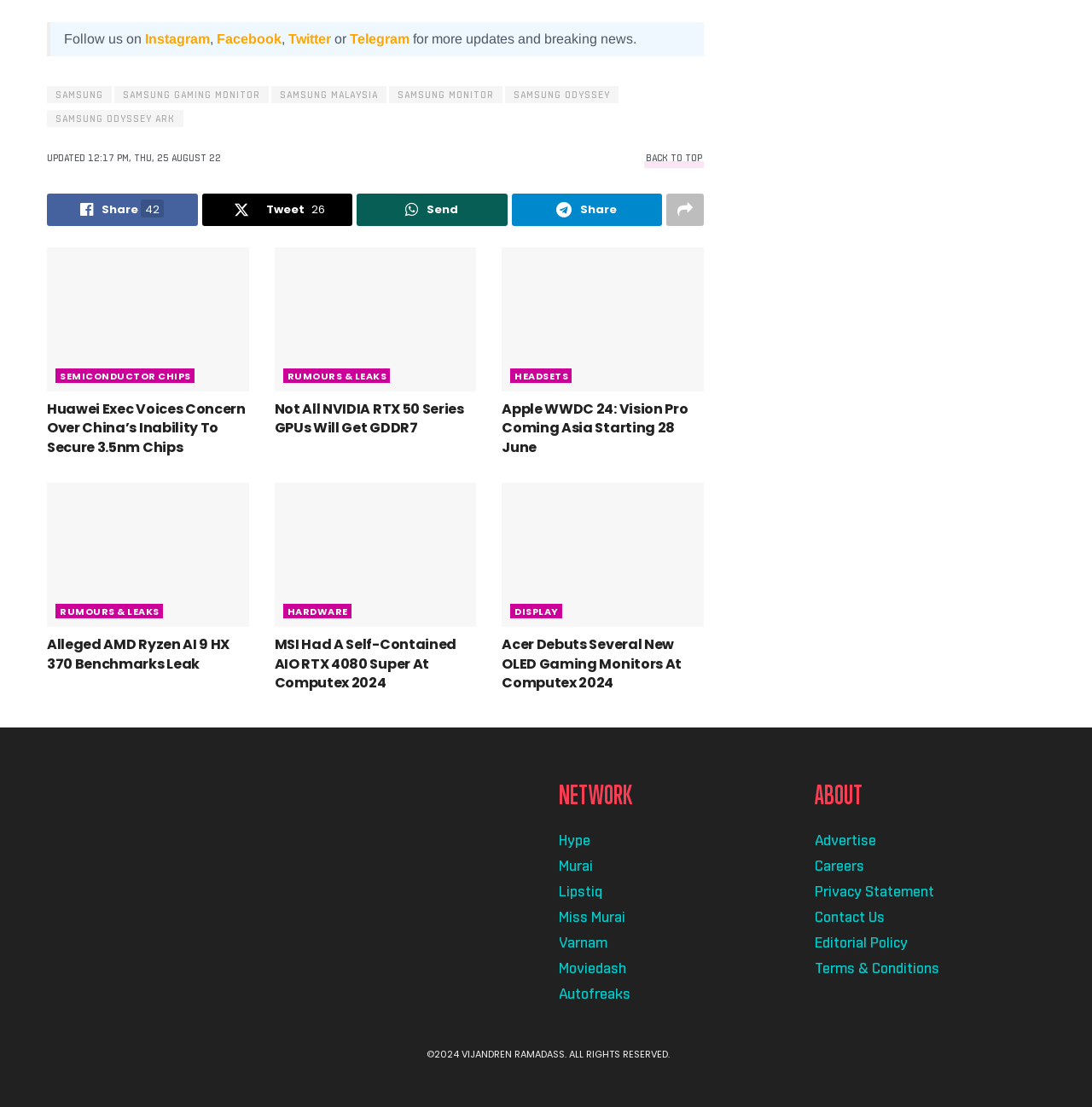What is the copyright year mentioned at the bottom of the page?
Look at the image and respond to the question as thoroughly as possible.

I looked at the bottom of the page and found the text '©2024 VIJANDREN RAMADASS. ALL RIGHTS RESERVED.', which mentions the copyright year as 2024.